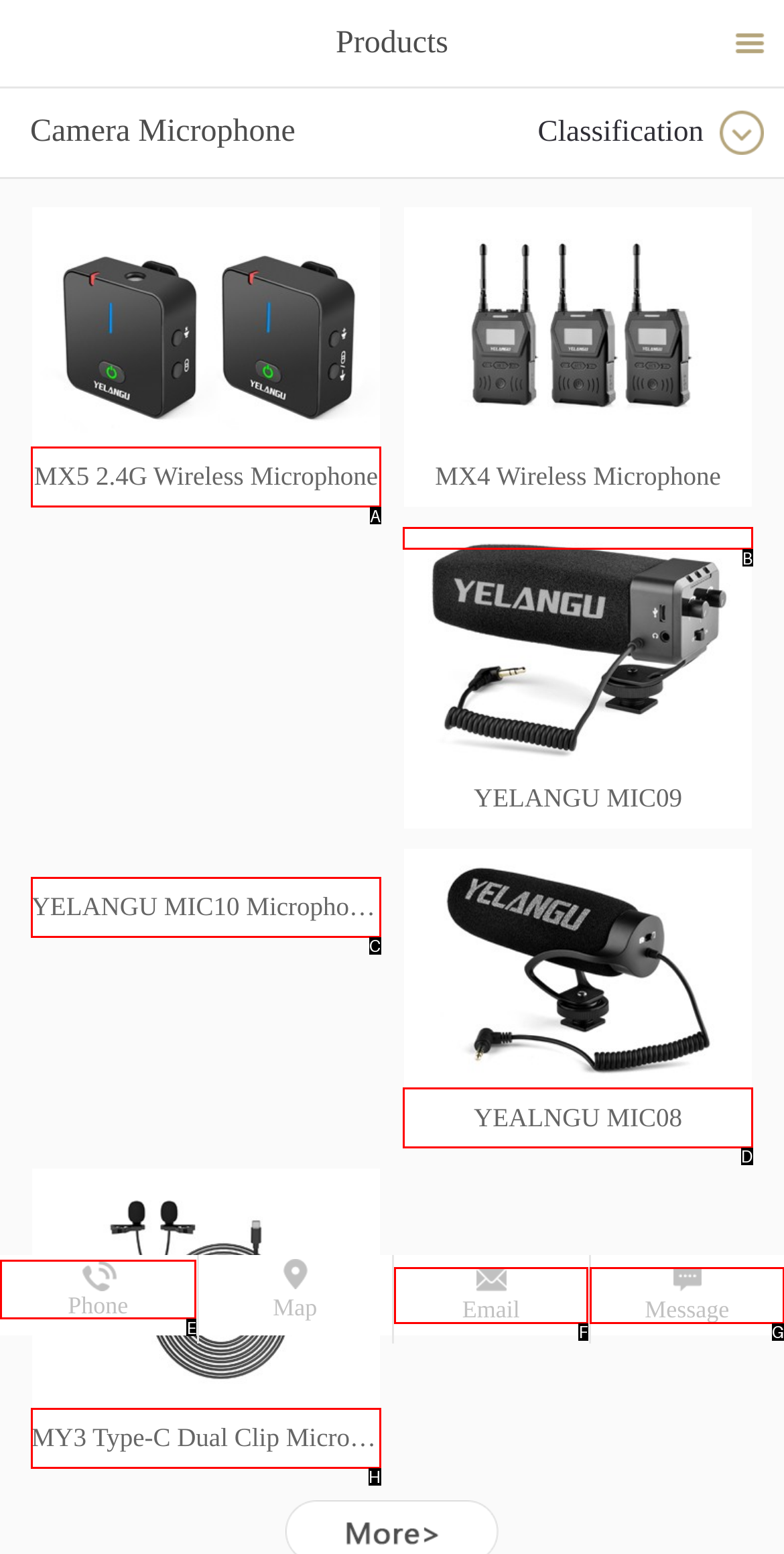Choose the letter of the element that should be clicked to complete the task: Contact via Phone
Answer with the letter from the possible choices.

E